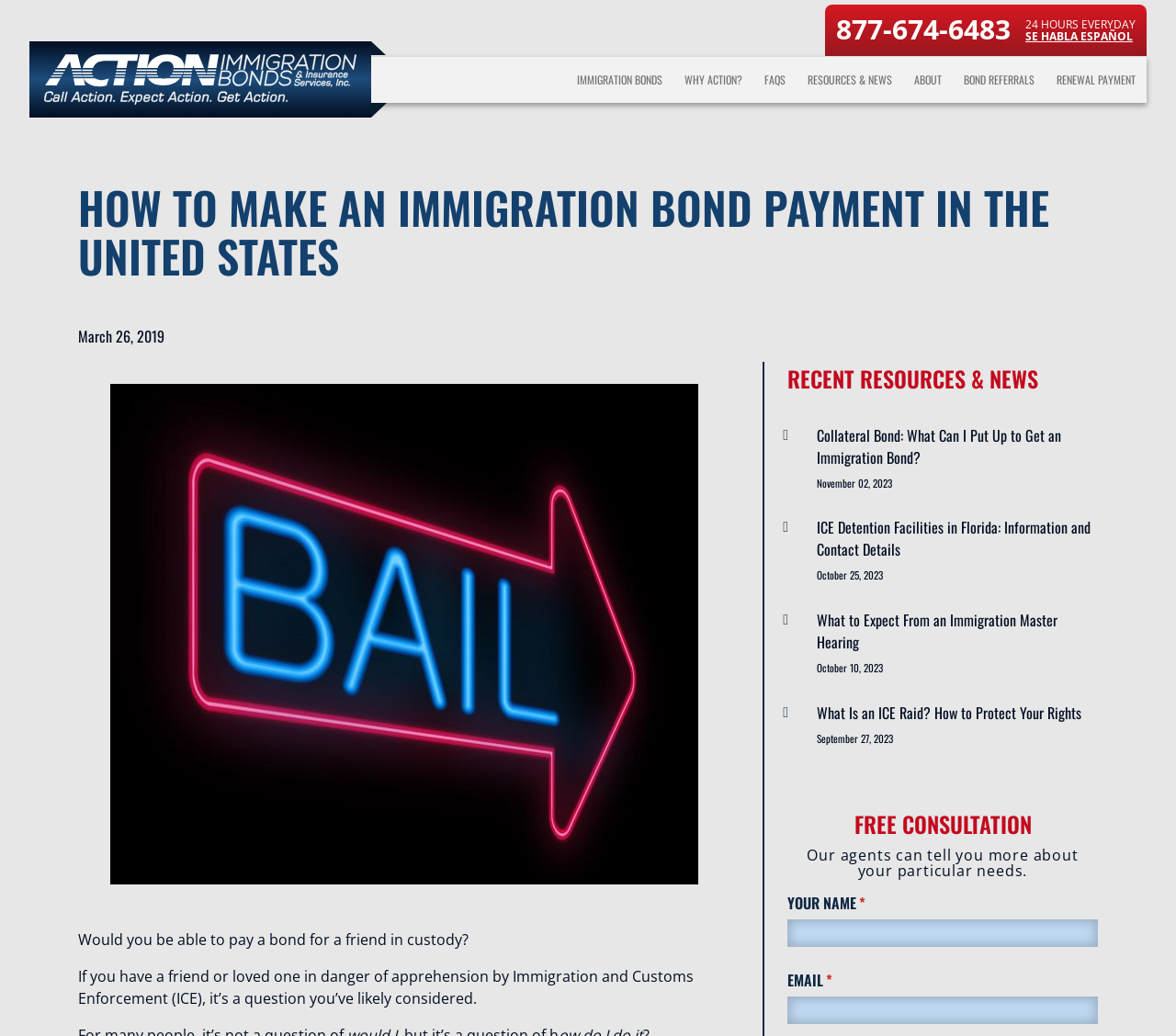Extract the bounding box coordinates for the described element: "FAQs". The coordinates should be represented as four float numbers between 0 and 1: [left, top, right, bottom].

[0.641, 0.069, 0.677, 0.084]